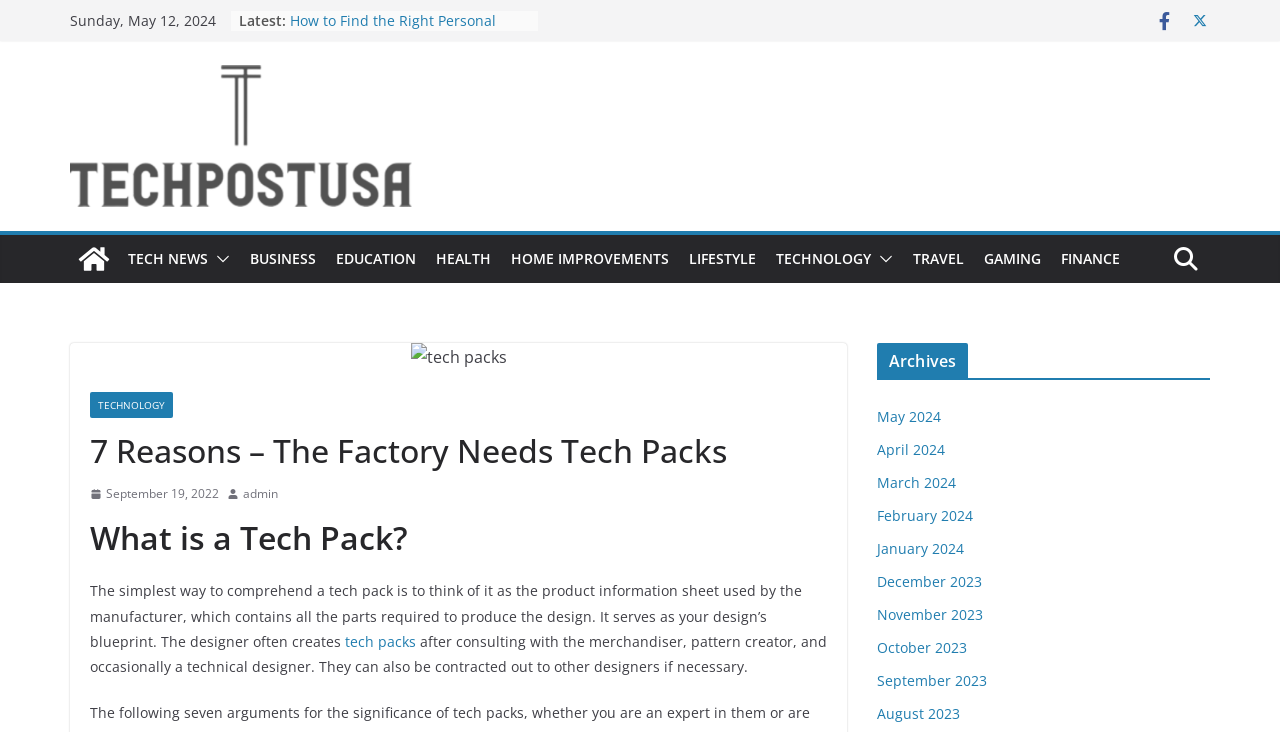Identify the coordinates of the bounding box for the element described below: "September 19, 2022May 24, 2023". Return the coordinates as four float numbers between 0 and 1: [left, top, right, bottom].

[0.07, 0.66, 0.171, 0.69]